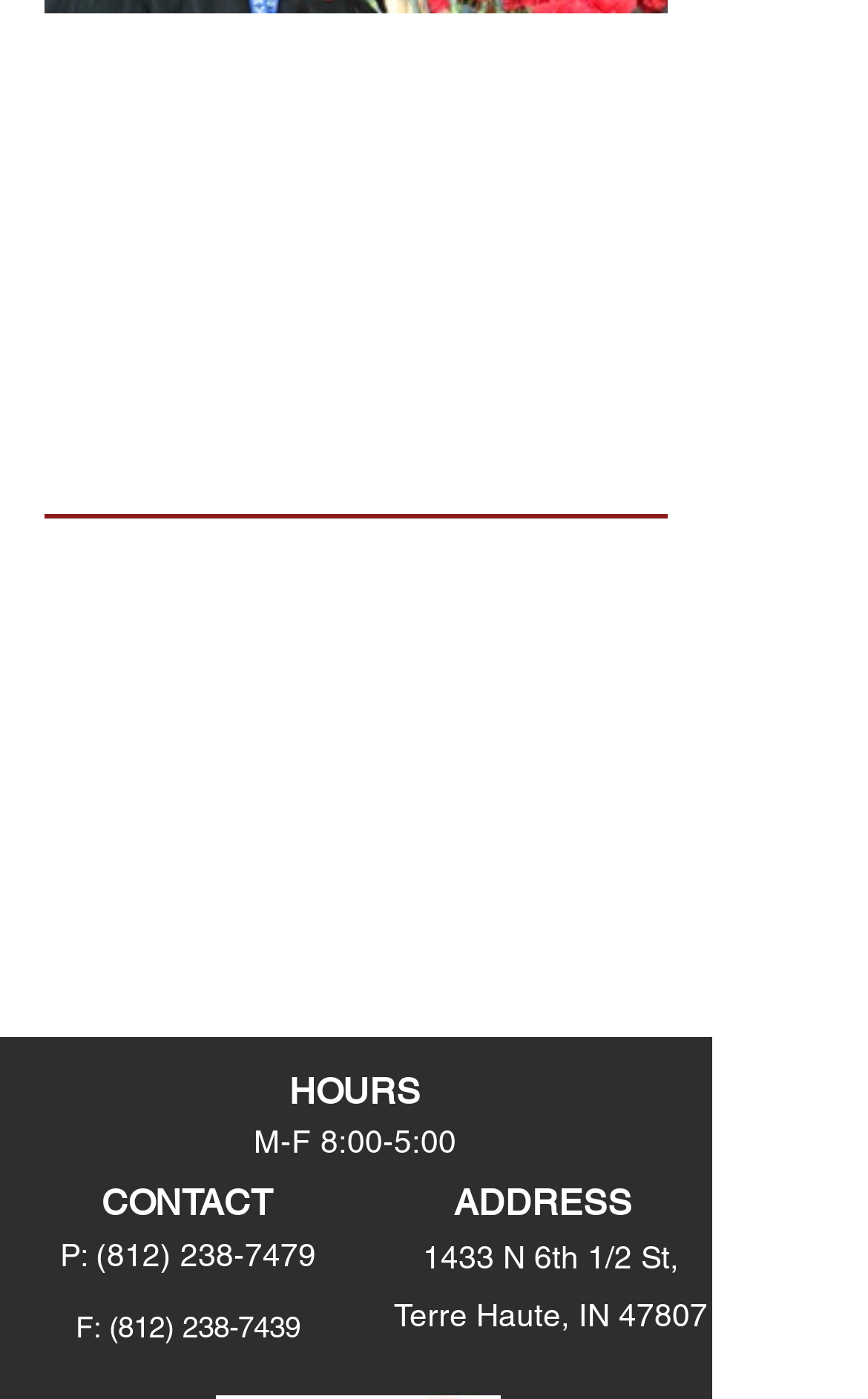Please specify the bounding box coordinates of the region to click in order to perform the following instruction: "Click on 'Workforce'".

[0.438, 0.714, 0.605, 0.741]